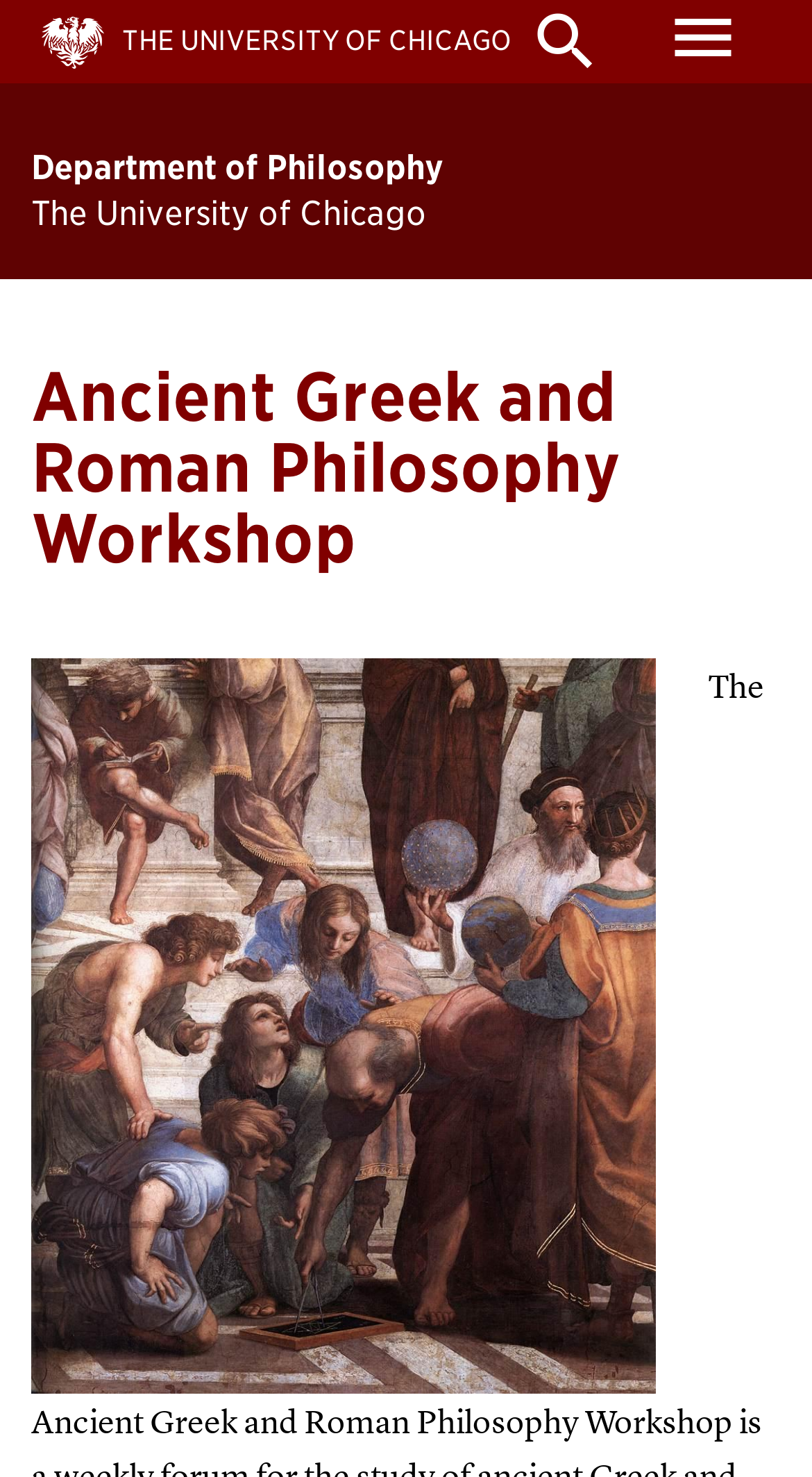Predict the bounding box of the UI element that fits this description: "search".

[0.65, 0.0, 0.742, 0.056]